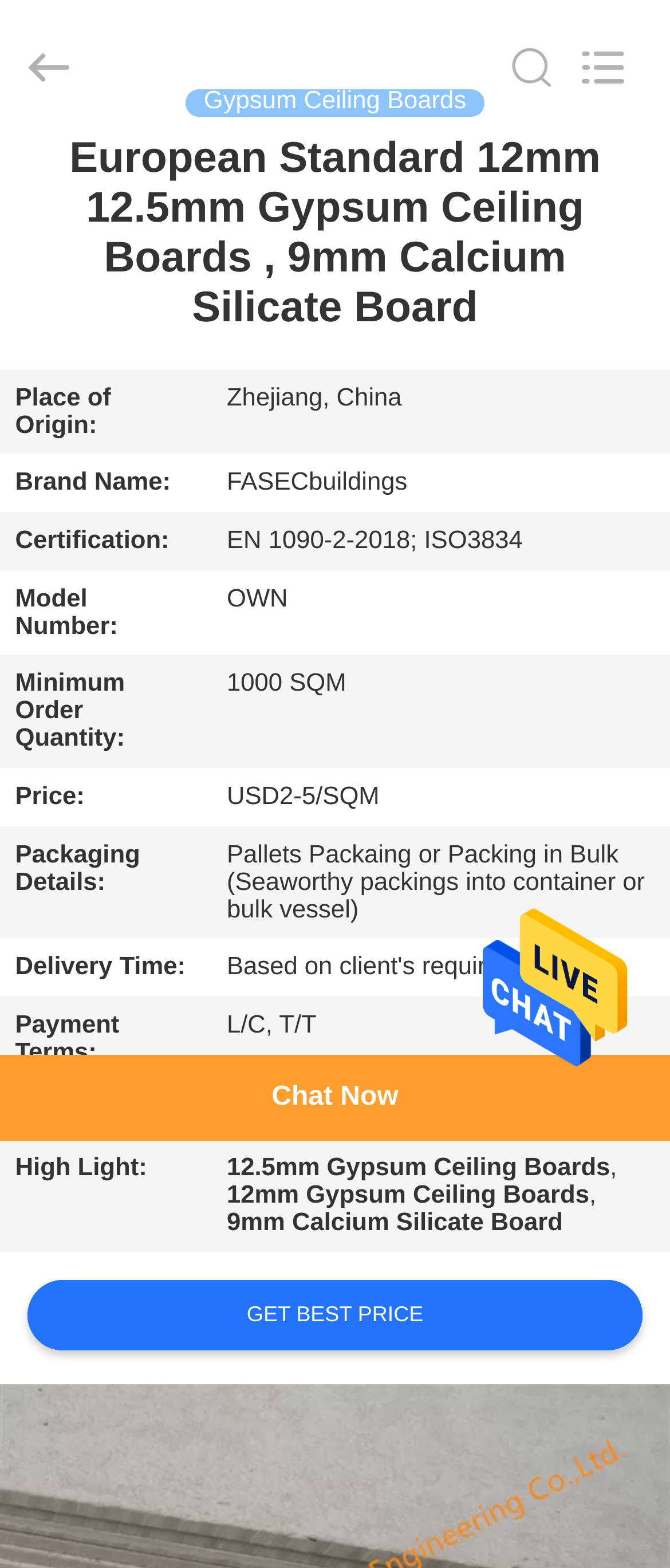Find the bounding box coordinates for the area that should be clicked to accomplish the instruction: "Go to HOME page".

[0.0, 0.085, 0.192, 0.116]